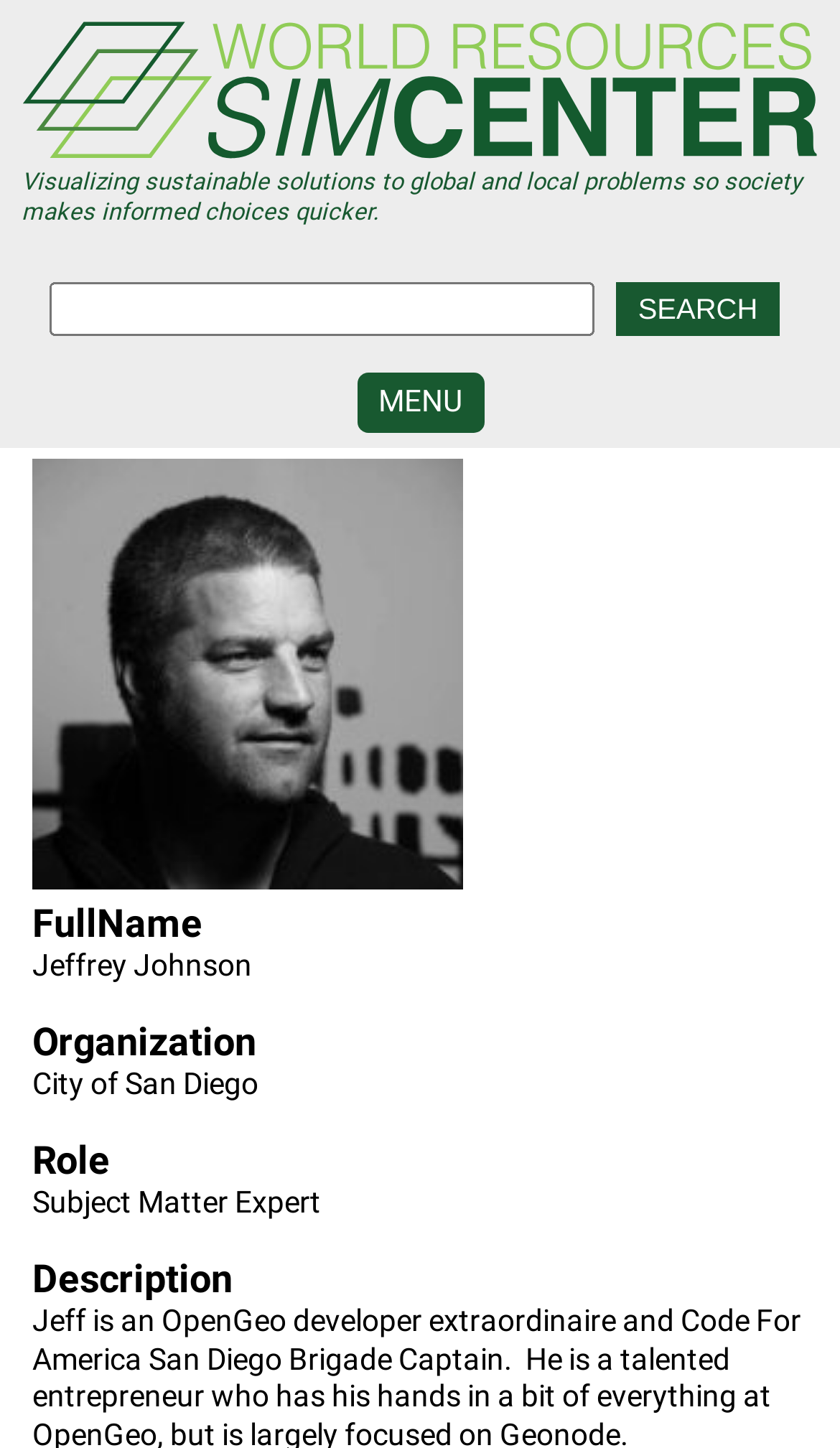Find the coordinates for the bounding box of the element with this description: "SIMCENTER DEVELOPMENT".

[0.424, 0.298, 0.532, 0.382]